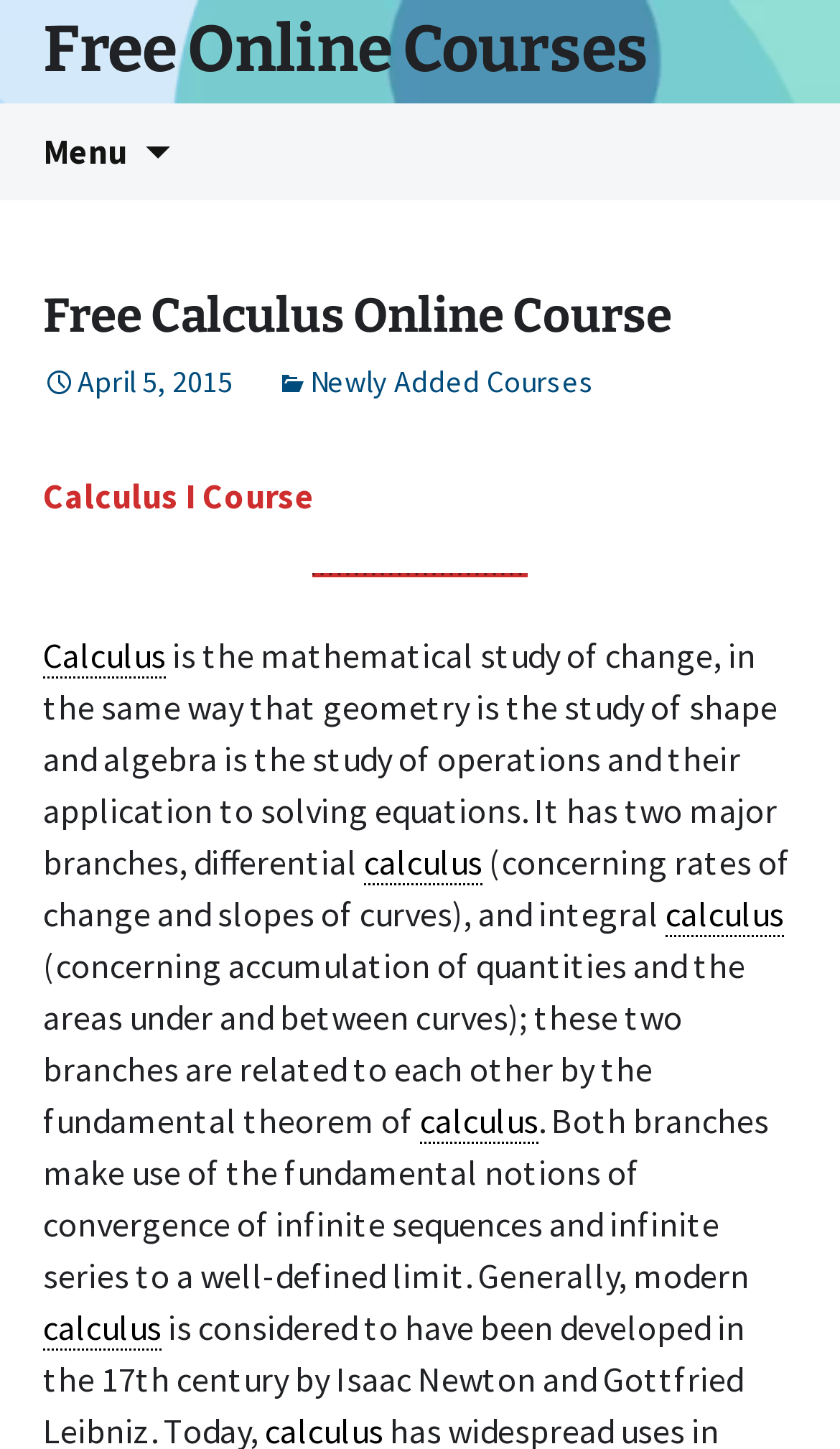Analyze the image and answer the question with as much detail as possible: 
How many major branches of calculus are there?

According to the webpage, calculus has two major branches, which are differential calculus and integral calculus, as mentioned in the description of calculus.